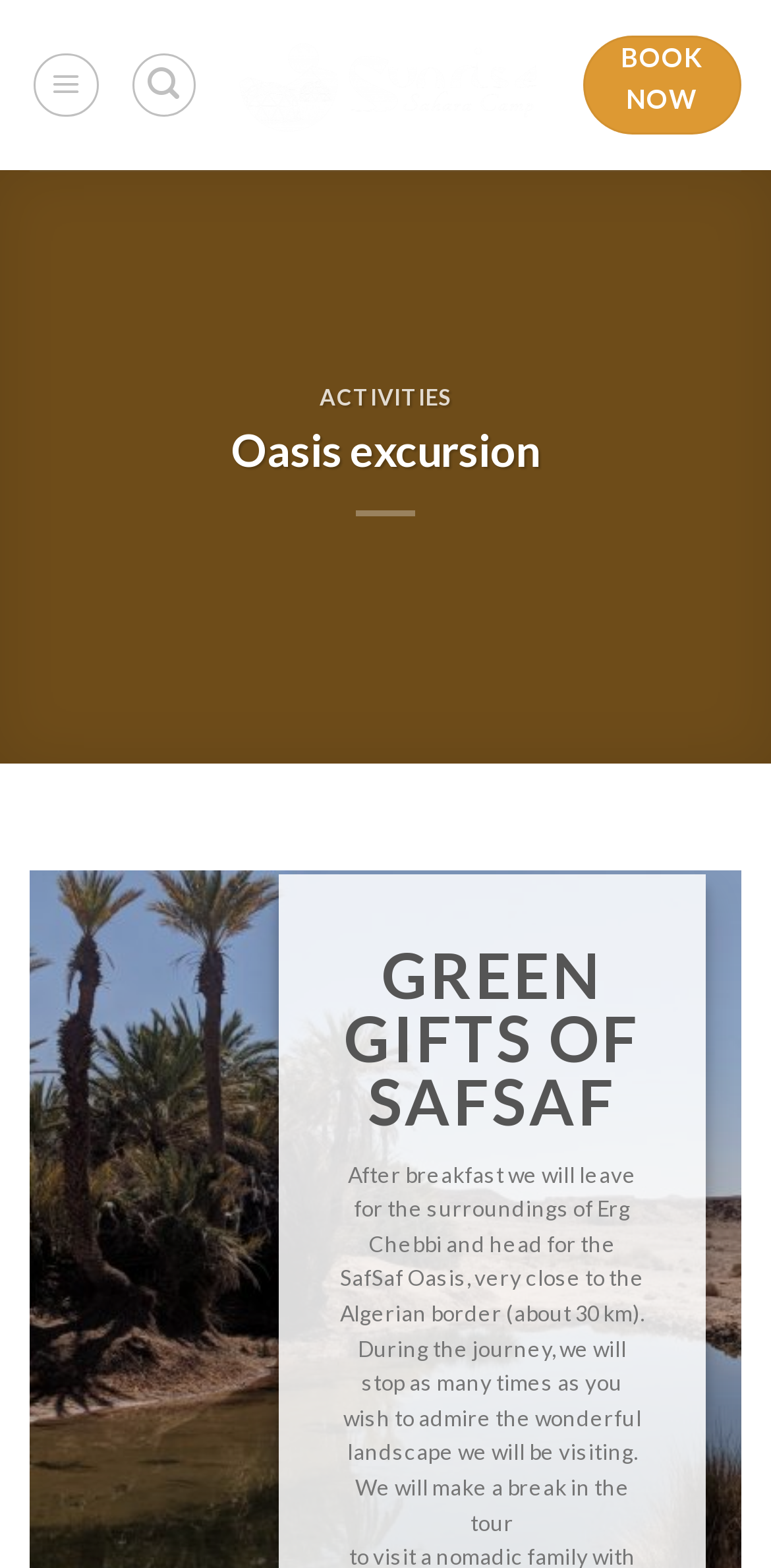Refer to the image and offer a detailed explanation in response to the question: What is the activity mentioned on the page?

I found the answer by looking at the heading element with the text 'Oasis excursion' which is located below the top navigation menu.